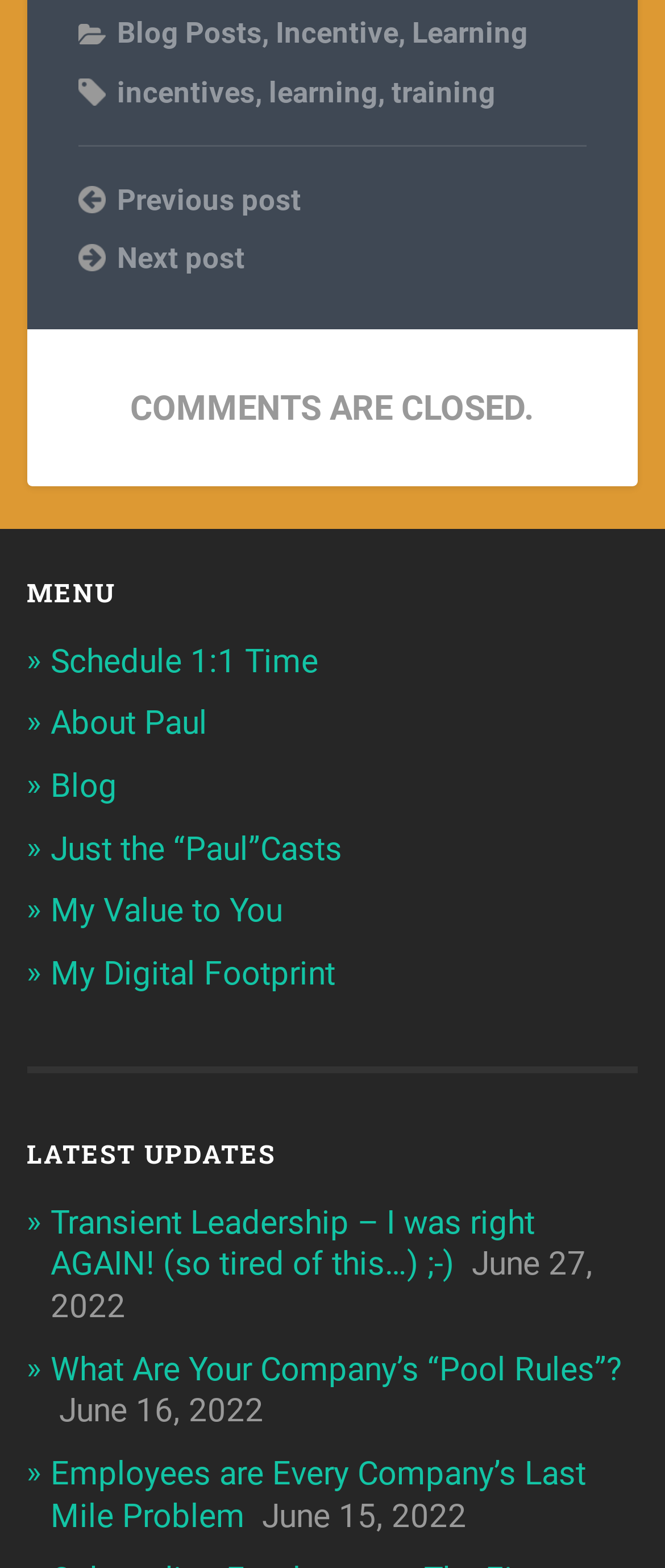Show the bounding box coordinates for the element that needs to be clicked to execute the following instruction: "view the schedule". Provide the coordinates in the form of four float numbers between 0 and 1, i.e., [left, top, right, bottom].

[0.076, 0.409, 0.478, 0.434]